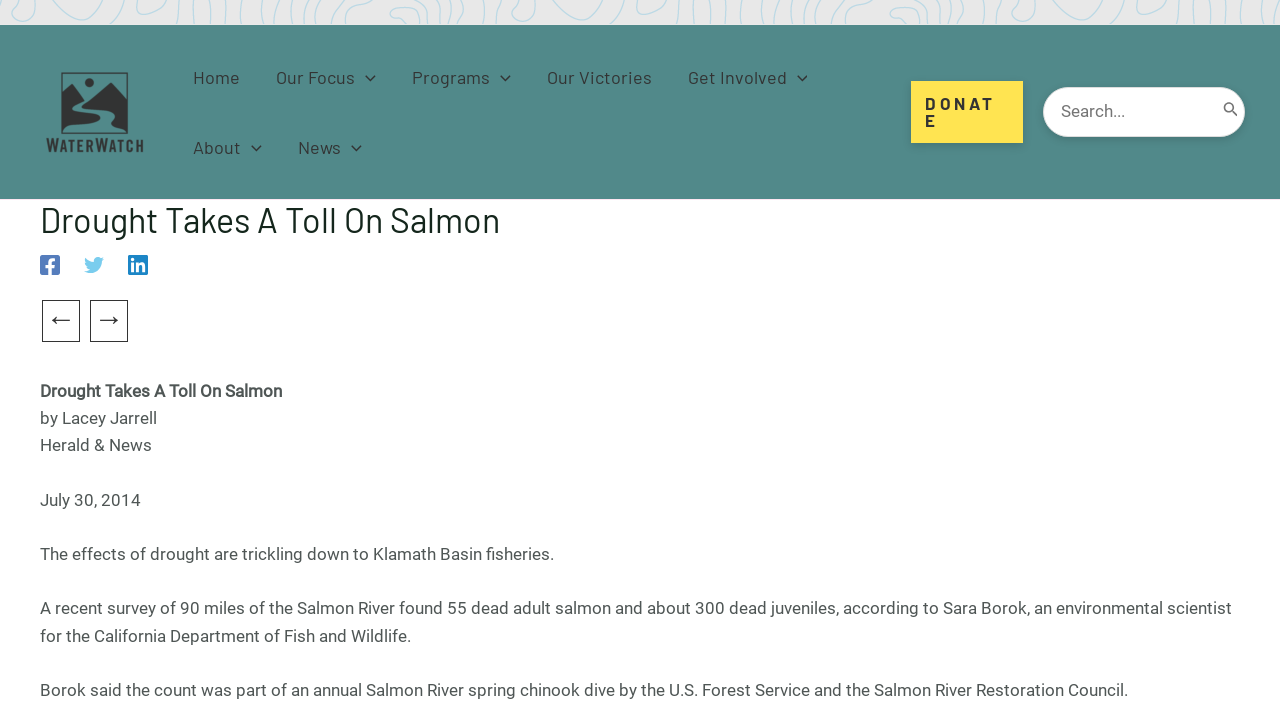Locate the bounding box coordinates of the element that needs to be clicked to carry out the instruction: "Read more about the 'Our Victories'". The coordinates should be given as four float numbers ranging from 0 to 1, i.e., [left, top, right, bottom].

[0.413, 0.06, 0.523, 0.16]